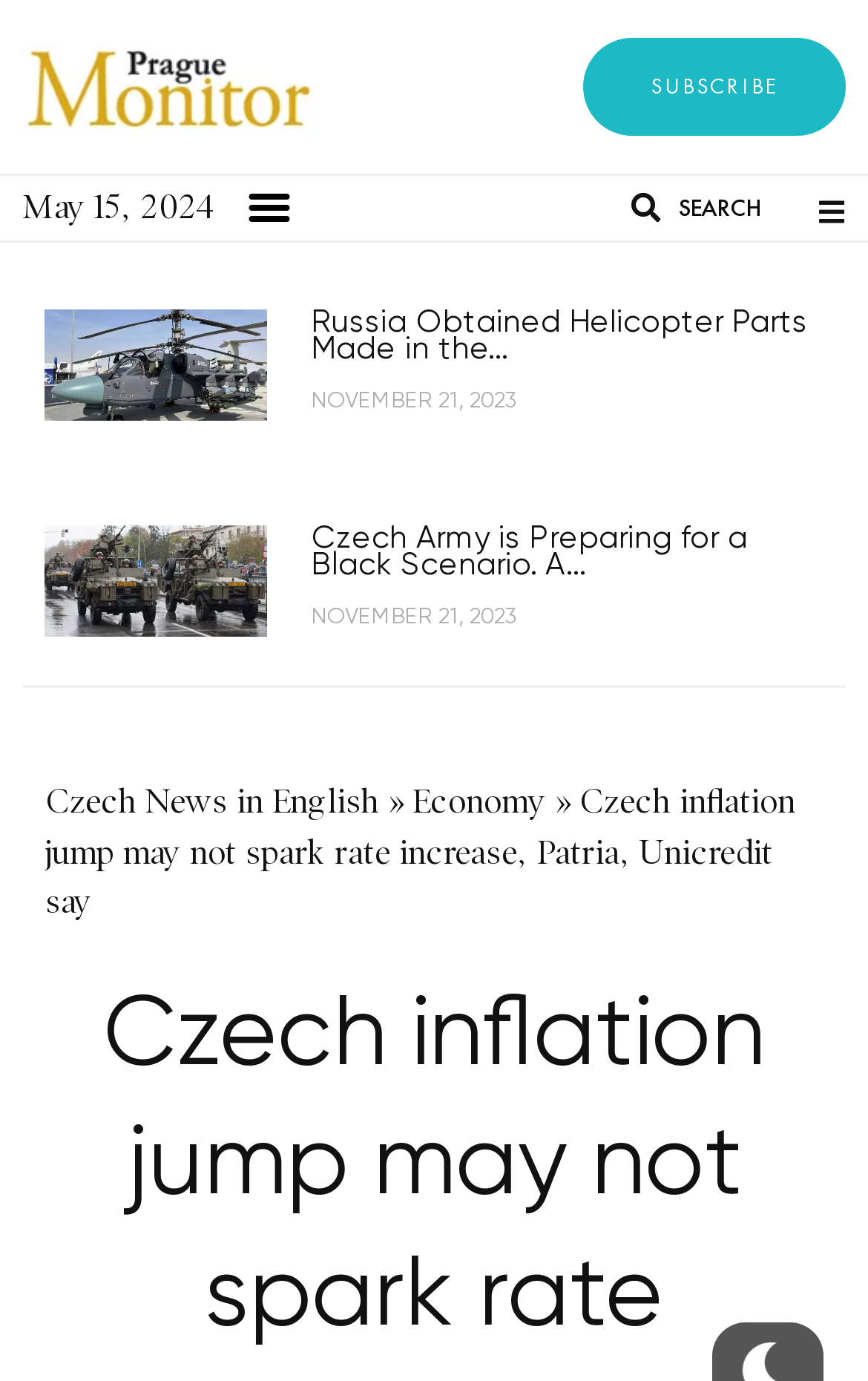Predict the bounding box coordinates of the UI element that matches this description: "Czech News in English". The coordinates should be in the format [left, top, right, bottom] with each value between 0 and 1.

[0.051, 0.568, 0.436, 0.594]